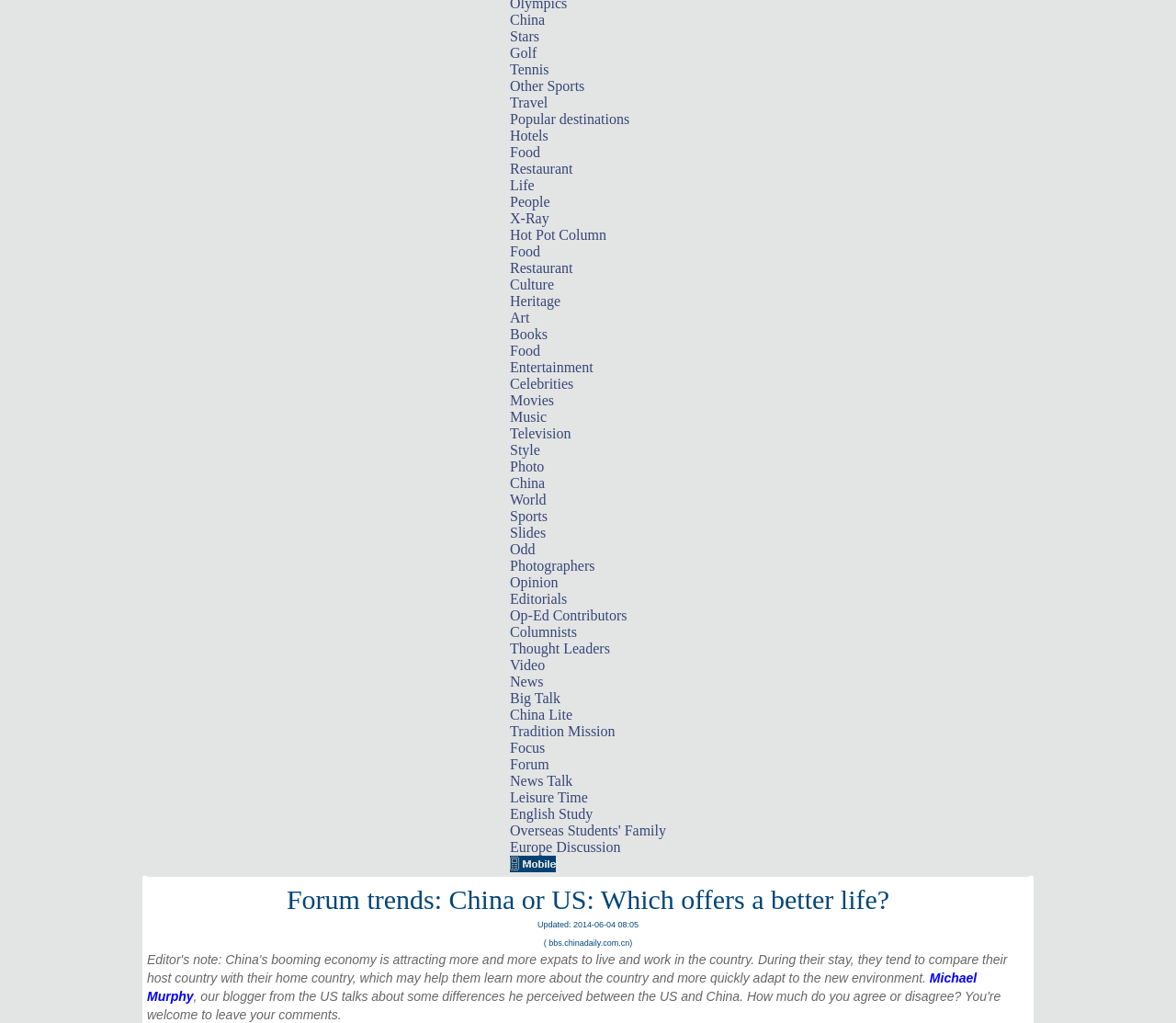Identify the bounding box of the UI element that matches this description: "Movies".

[0.434, 0.384, 0.471, 0.399]